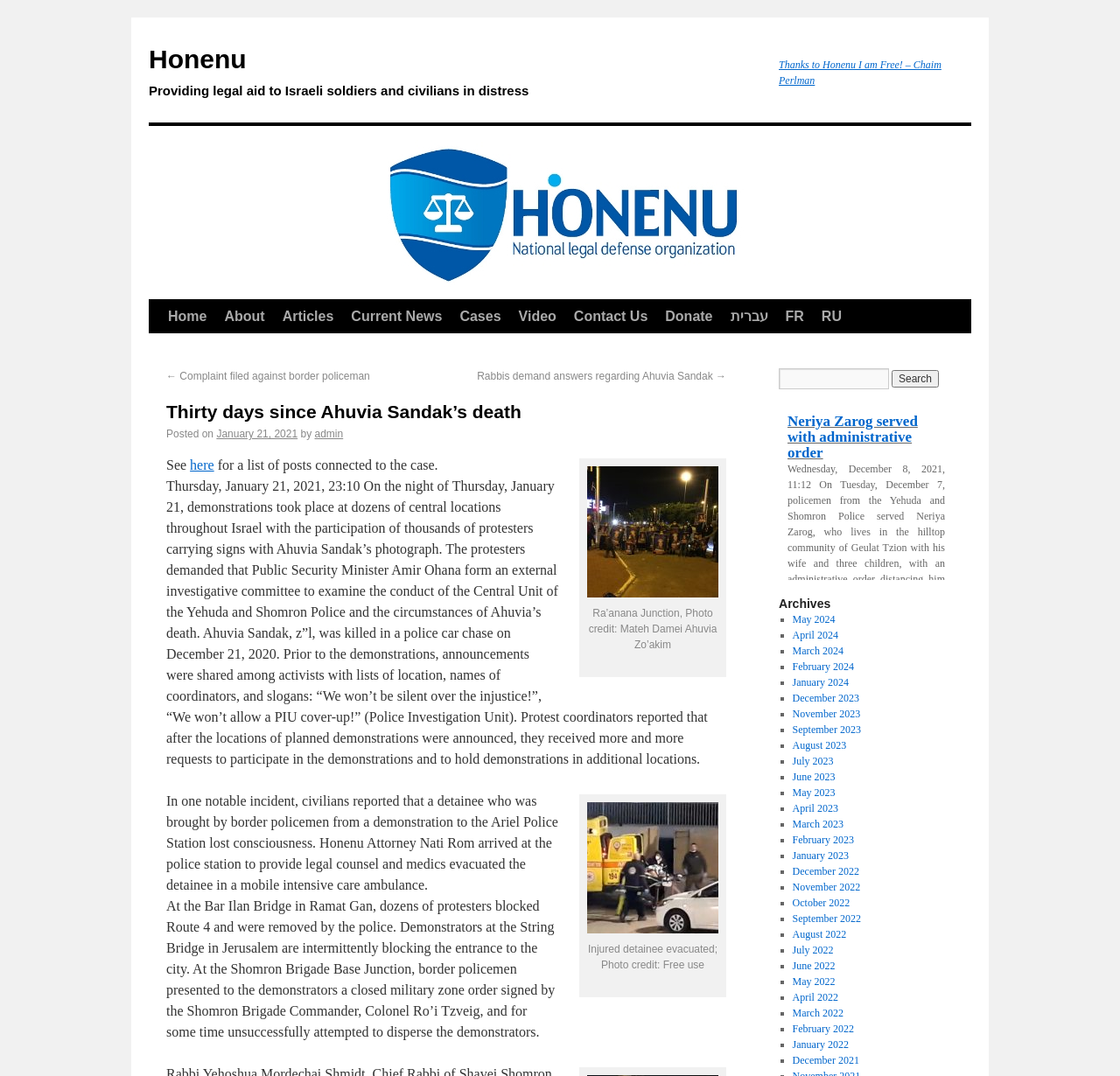What is the location of the Ariel Police Station?
Kindly answer the question with as much detail as you can.

The webpage mentions that a detainee was brought by border policemen from a demonstration to the Ariel Police Station, indicating that the police station is located in Ariel.